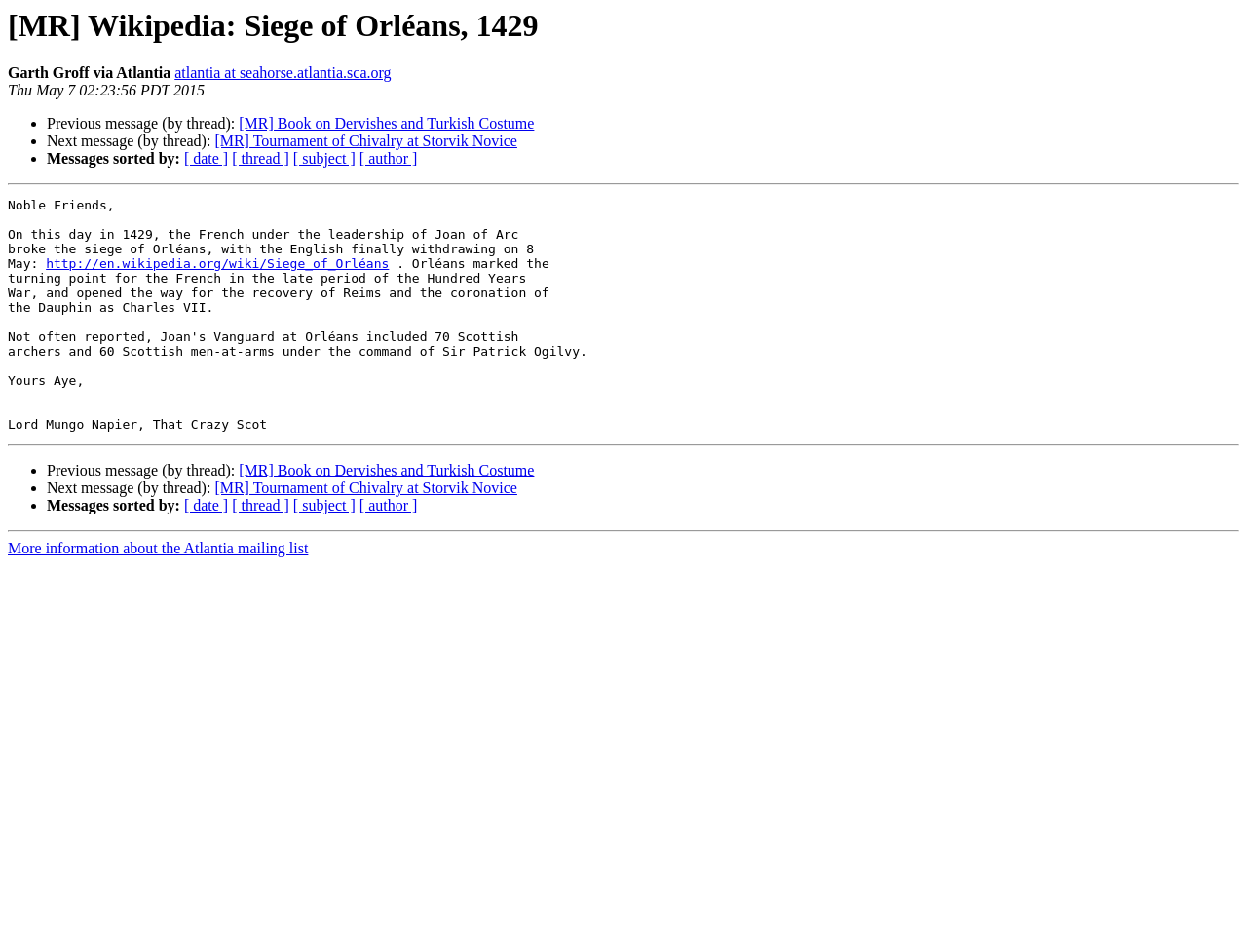Locate the UI element described by [ date ] and provide its bounding box coordinates. Use the format (top-left x, top-left y, bottom-right x, bottom-right y) with all values as floating point numbers between 0 and 1.

[0.148, 0.522, 0.183, 0.54]